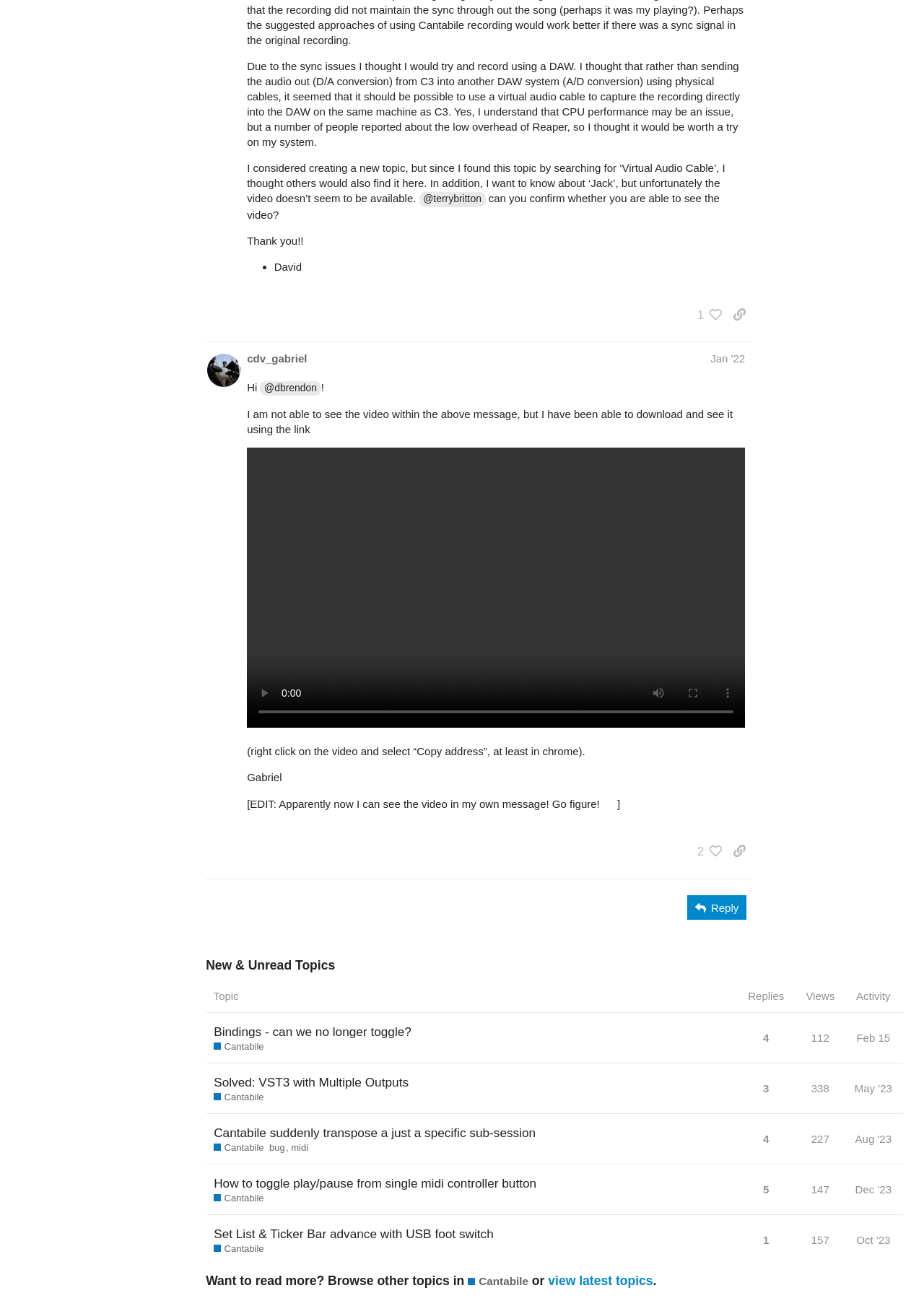Please specify the bounding box coordinates for the clickable region that will help you carry out the instruction: "Like the post by @cdv_gabriel".

[0.747, 0.643, 0.781, 0.662]